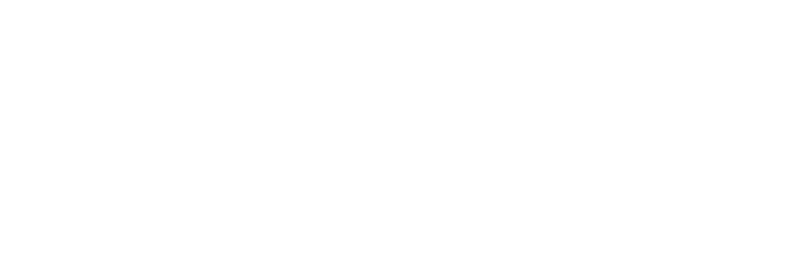Generate a descriptive account of all visible items and actions in the image.

The image features an architectural illustration or diagram, likely related to the field of engineering or construction. Its layout suggests it is part of a webpage focused on a specific project, providing visual context to a significant infrastructure undertaking. This could relate to ground engineering, as indicated by the title "Director, Ground Engineering" found nearby. The design may convey important elements of the project such as site layout, structure, or engineering specifics, aimed at engaging viewers or stakeholders interested in the details of the project. The image promotes a deeper understanding of the complexities involved in large-scale engineering initiatives.